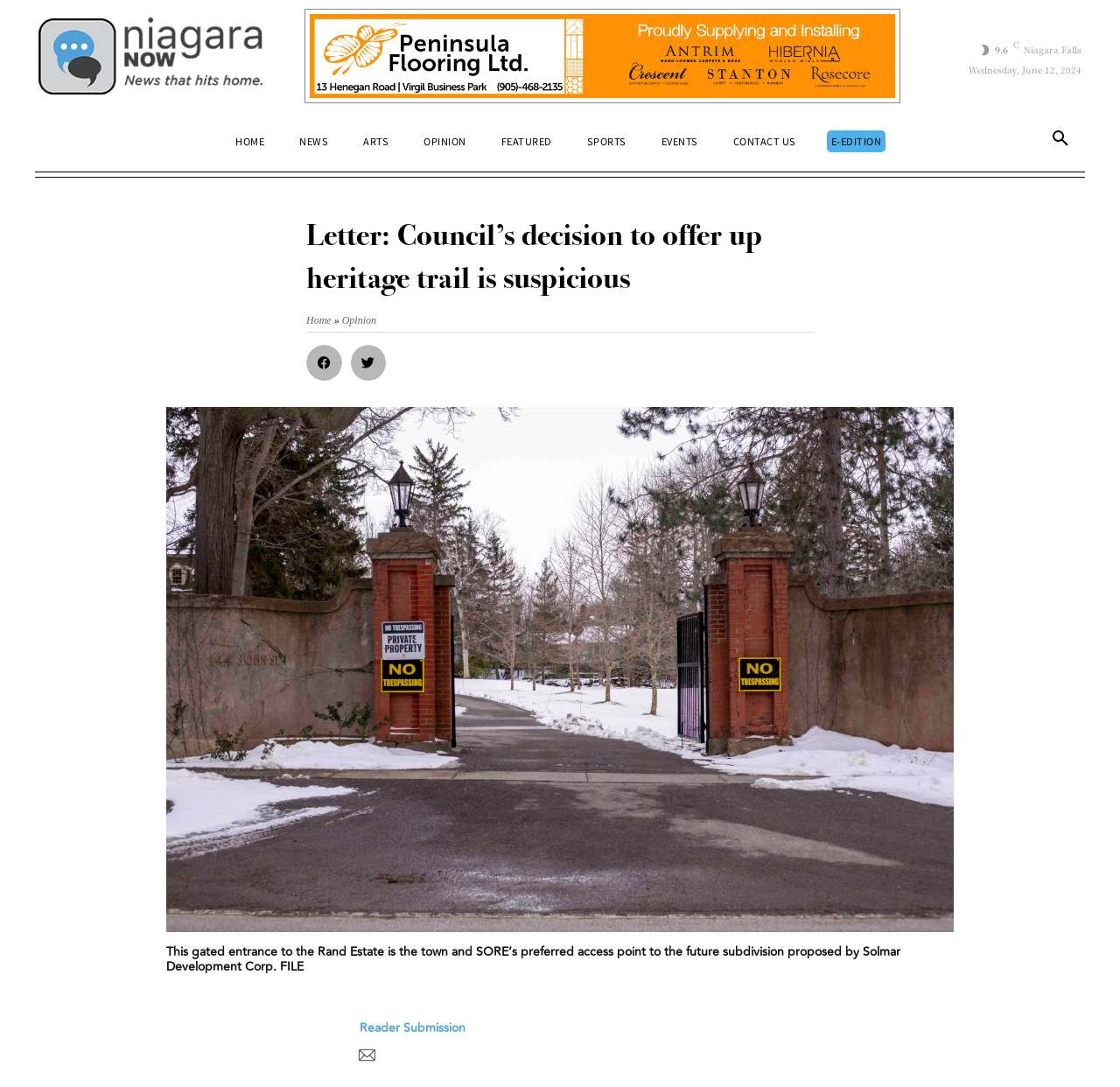Identify the bounding box coordinates of the clickable region necessary to fulfill the following instruction: "Go to home page". The bounding box coordinates should be four float numbers between 0 and 1, i.e., [left, top, right, bottom].

[0.206, 0.12, 0.24, 0.14]